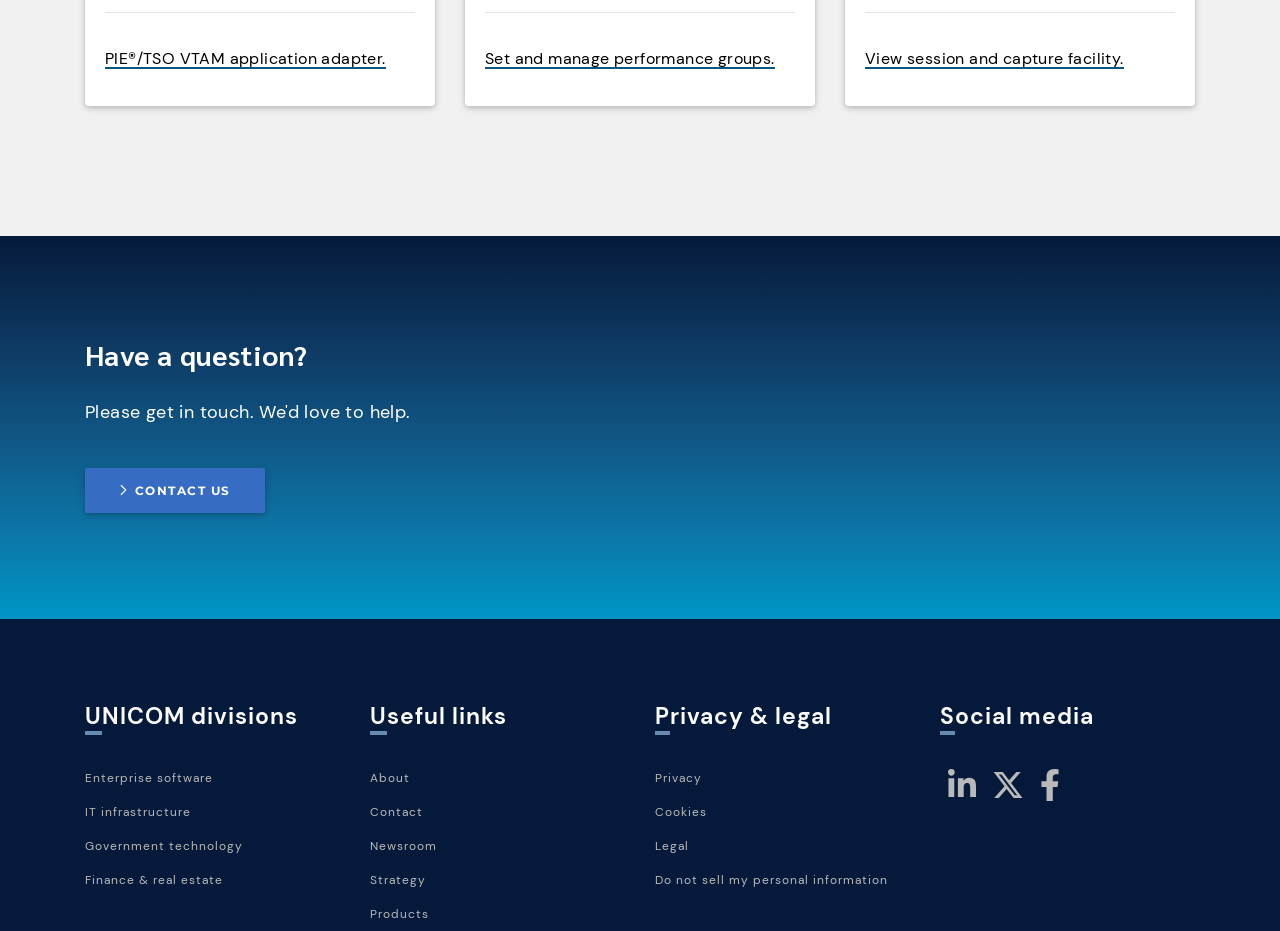Find the bounding box coordinates of the area that needs to be clicked in order to achieve the following instruction: "Contact us". The coordinates should be specified as four float numbers between 0 and 1, i.e., [left, top, right, bottom].

[0.066, 0.503, 0.207, 0.551]